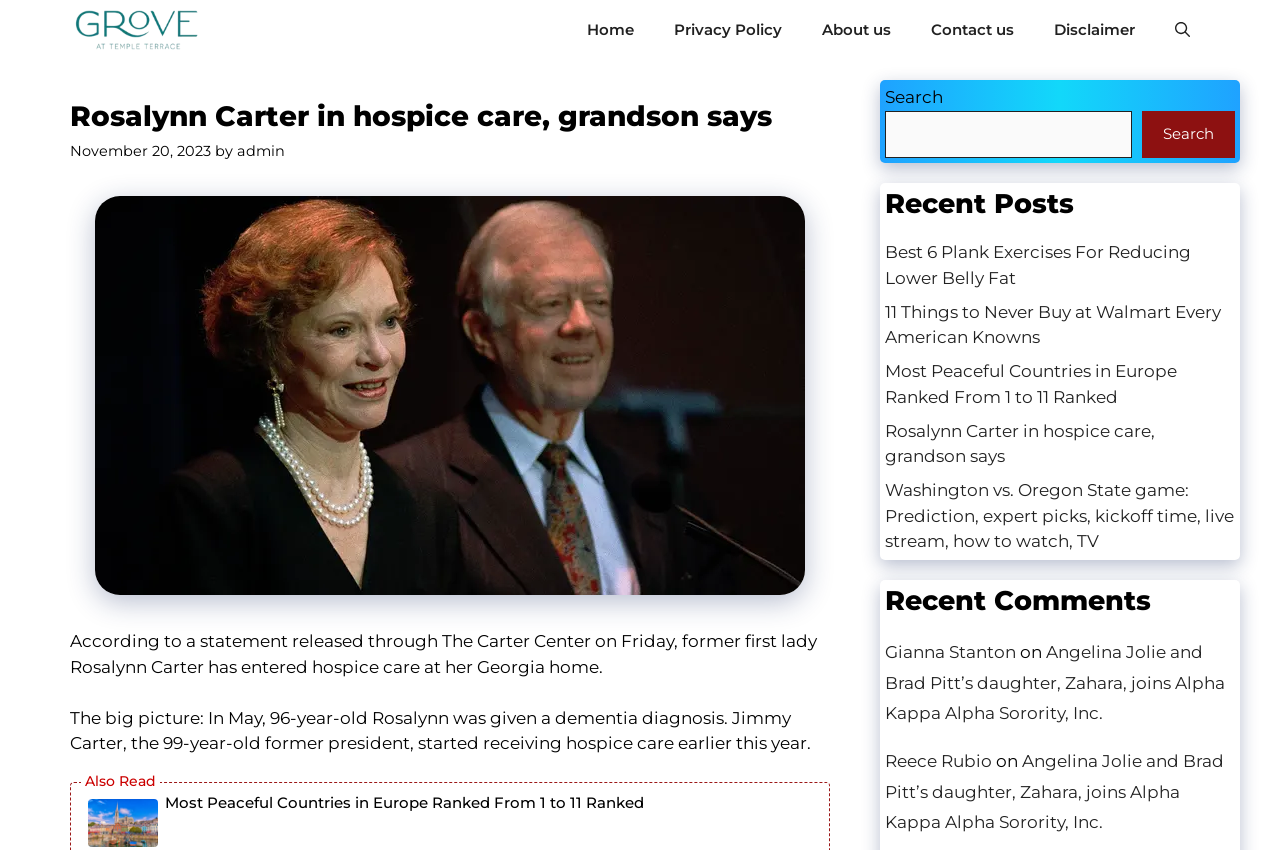How many navigation links are there? Examine the screenshot and reply using just one word or a brief phrase.

7